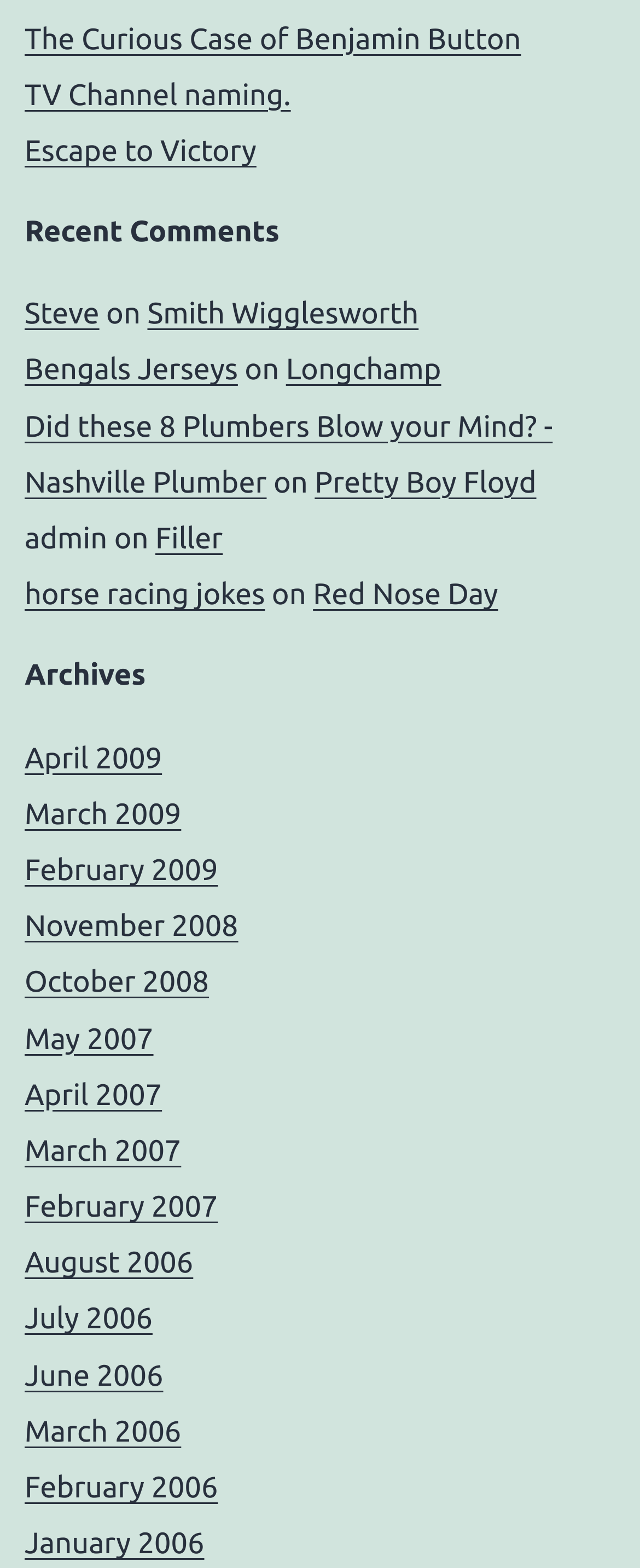How many archives are listed?
Using the information presented in the image, please offer a detailed response to the question.

I counted the number of links under the 'Archives' heading and found 15 links, each representing a different archive.